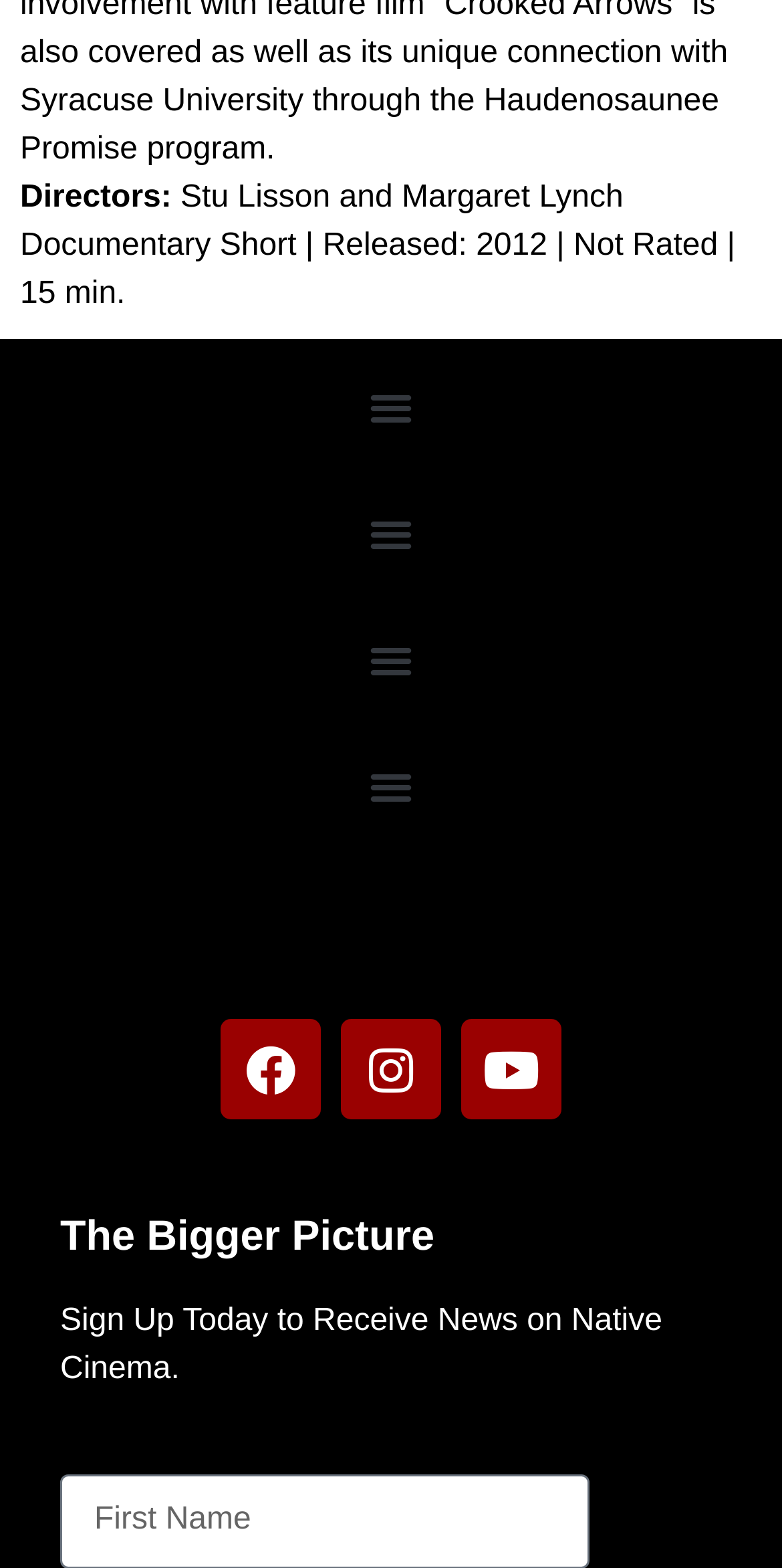Provide the bounding box coordinates for the area that should be clicked to complete the instruction: "Subscribe to the newsletter".

[0.077, 0.871, 0.371, 0.922]